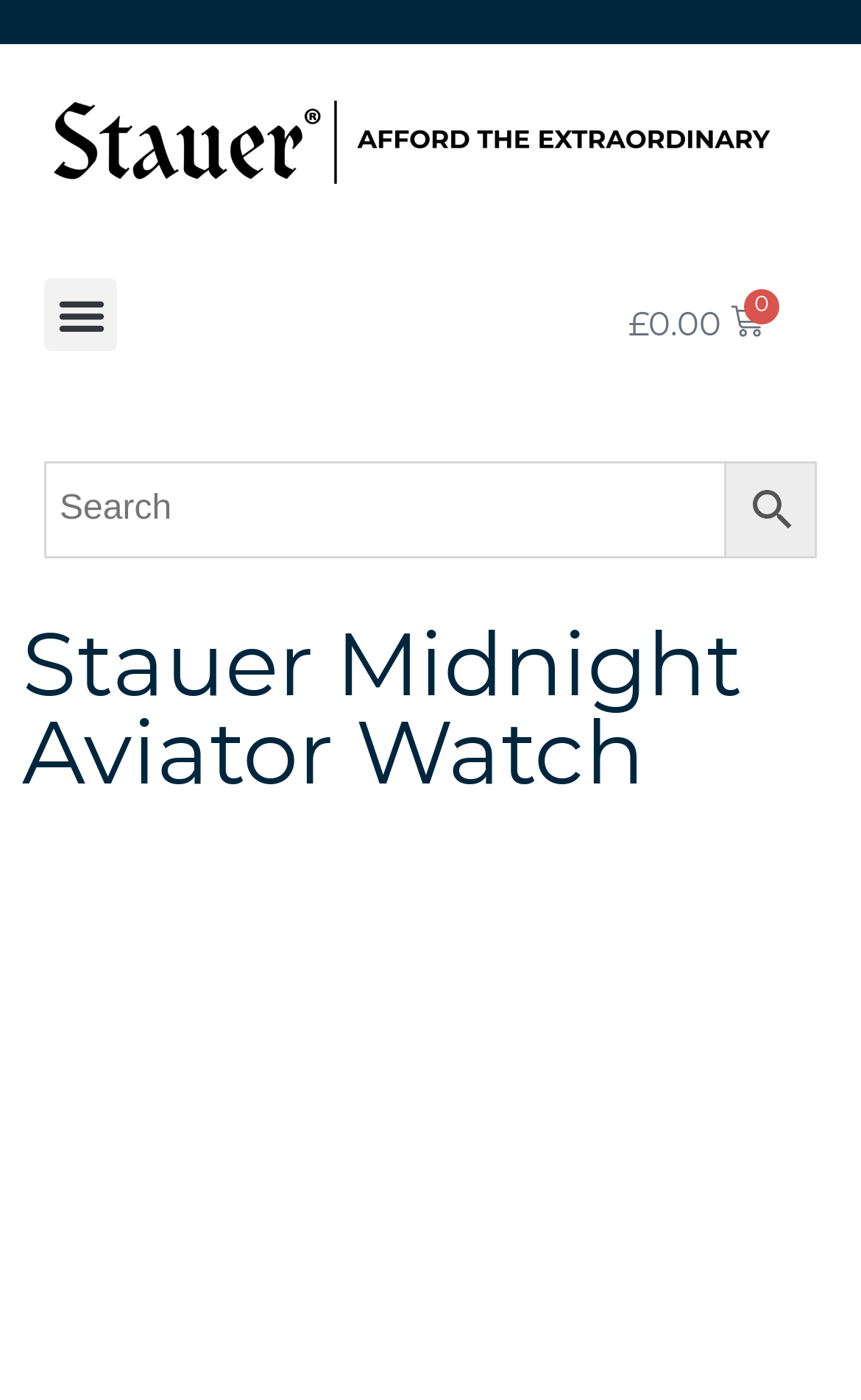Identify the bounding box for the UI element that is described as follows: "Menu".

[0.051, 0.199, 0.136, 0.251]